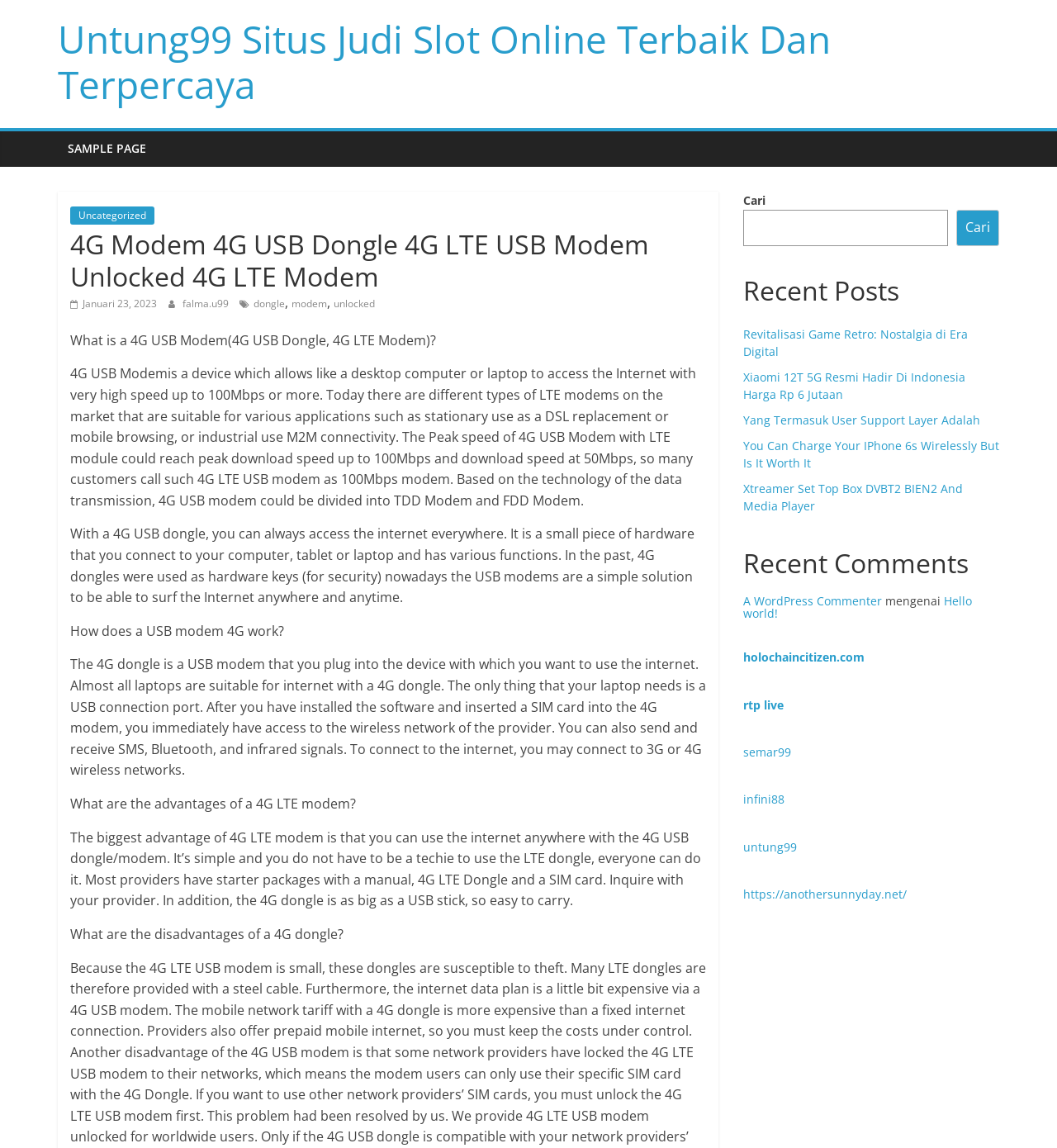Determine the bounding box for the HTML element described here: "A WordPress Commenter". The coordinates should be given as [left, top, right, bottom] with each number being a float between 0 and 1.

[0.703, 0.517, 0.834, 0.531]